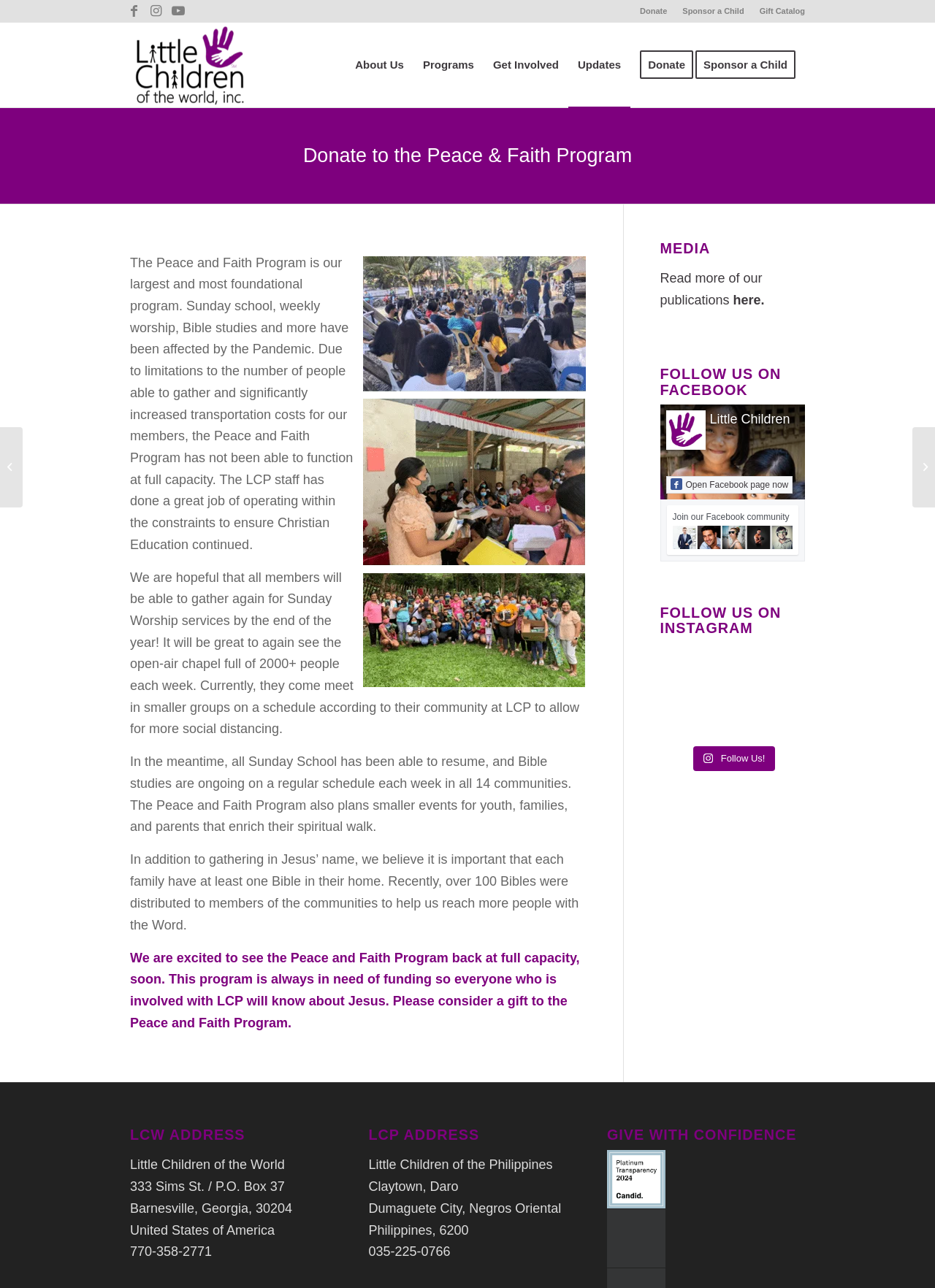Describe all the significant parts and information present on the webpage.

This webpage is about Little Children of the World, a Christian child sponsorship organization. At the top, there are links to social media platforms, including Facebook, Instagram, and Youtube. Below that, there is a menu with options to donate, sponsor a child, and access the gift catalog.

The main content of the page is about the Peace and Faith Program, which is the organization's largest and most foundational program. The program has been affected by the pandemic, but the staff has been working to ensure Christian education continues. There are several paragraphs of text describing the program's activities, including Sunday school, weekly worship, Bible studies, and smaller events for youth, families, and parents.

On the right side of the page, there is a section with headings "MEDIA", "FOLLOW US ON FACEBOOK", and "FOLLOW US ON INSTAGRAM". Under these headings, there are links to publications, Facebook posts, and Instagram posts, including images and text.

At the bottom of the page, there are addresses for Little Children of the World in the United States and the Philippines, as well as phone numbers. There is also a section titled "GIVE WITH CONFIDENCE" with links to charity navigators.

Throughout the page, there are several images, including a logo, a Facebook logo, and an Instagram logo. There are also links to other pages, including a page about a shelter for kids housing program and a page about sharing events.